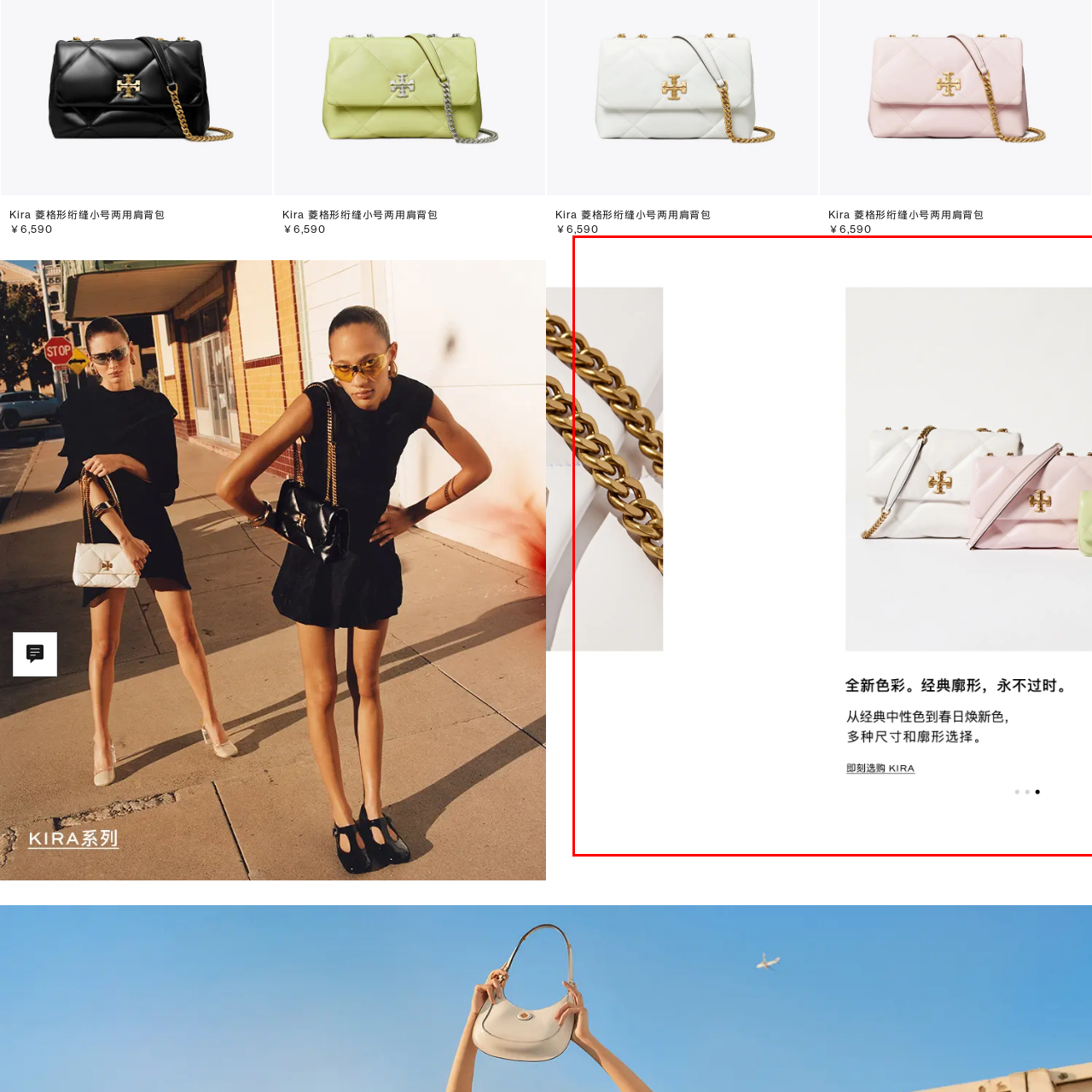What is the material of the chain on the white handbag?
Check the image enclosed by the red bounding box and reply to the question using a single word or phrase.

Gold